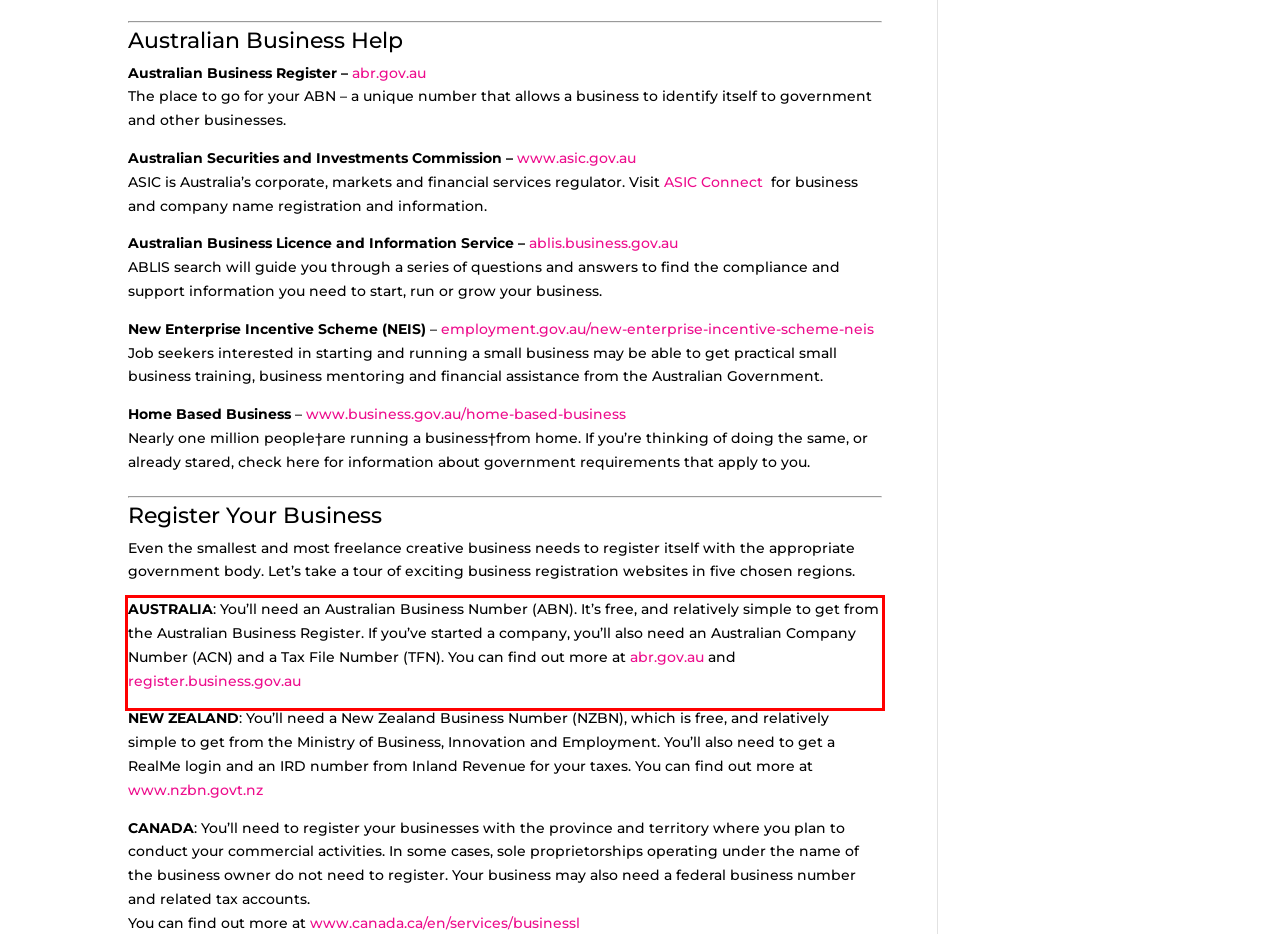Please perform OCR on the text content within the red bounding box that is highlighted in the provided webpage screenshot.

AUSTRALIA: You’ll need an Australian Business Number (ABN). It’s free, and relatively simple to get from the Australian Business Register. If you’ve started a company, you’ll also need an Australian Company Number (ACN) and a Tax File Number (TFN). You can find out more at abr.gov.au and register.business.gov.au